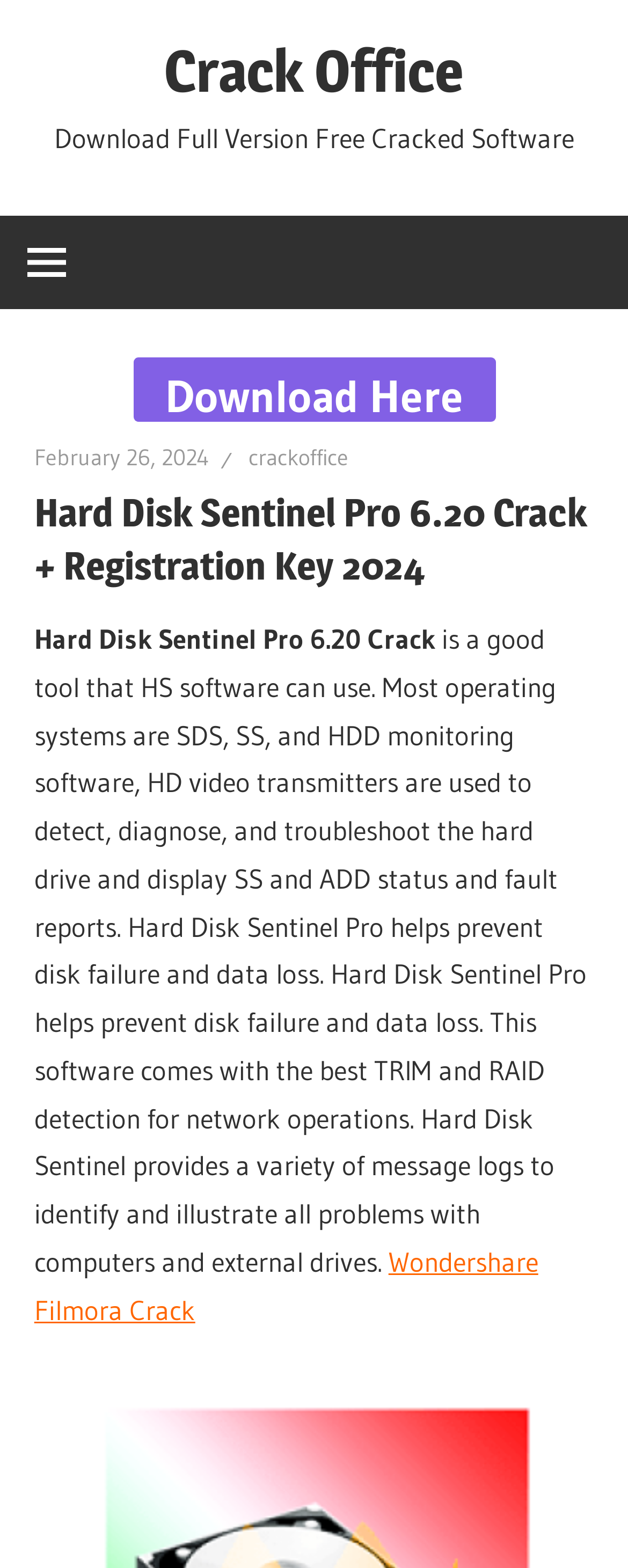Give the bounding box coordinates for the element described by: "February 26, 2024".

[0.054, 0.283, 0.334, 0.301]